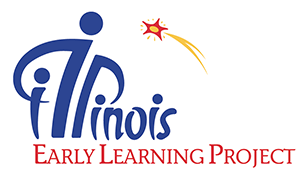What element adds a dynamic touch to the logo? Using the information from the screenshot, answer with a single word or phrase.

A sparkling star